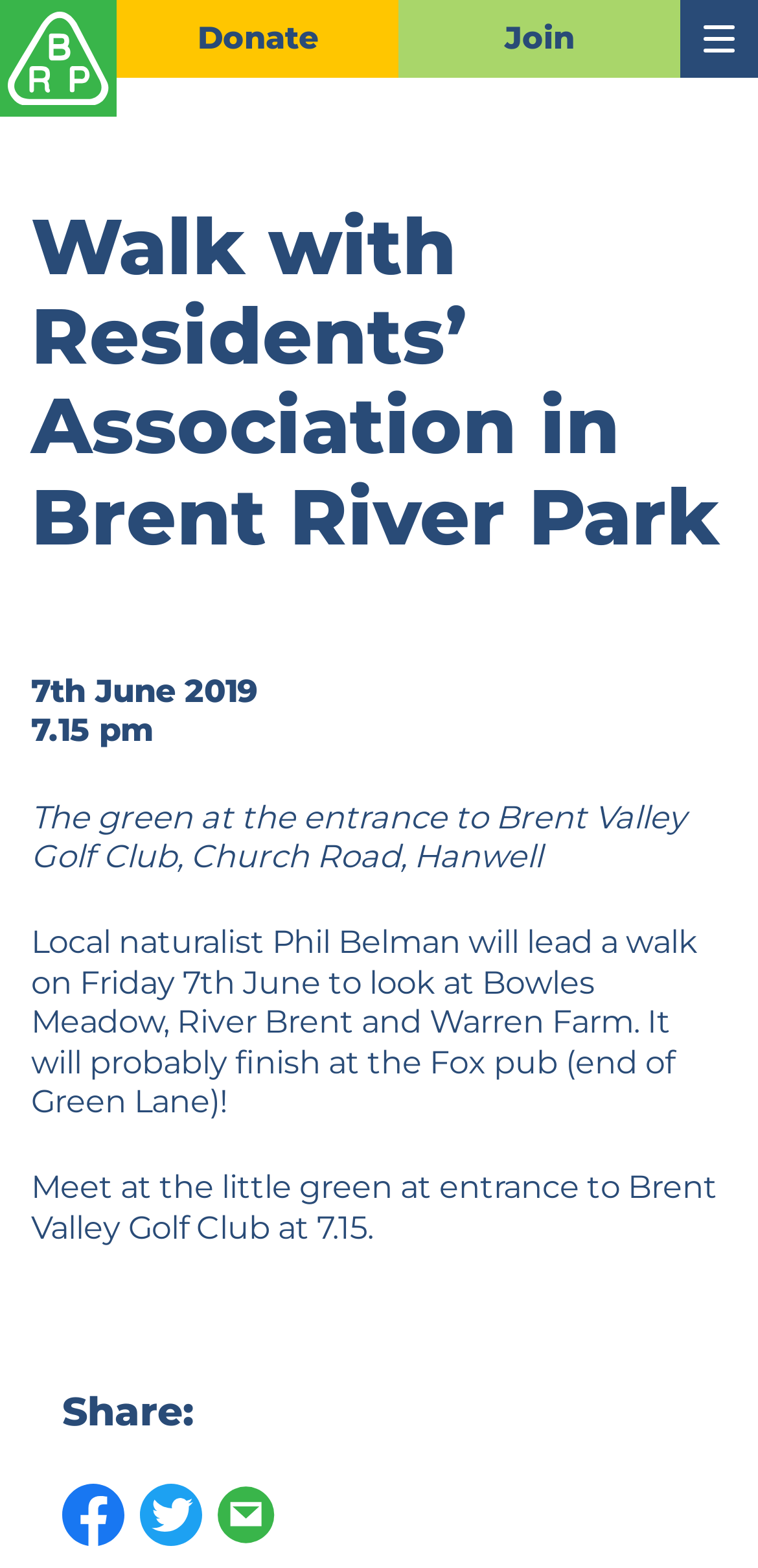Based on the image, provide a detailed and complete answer to the question: 
What is the name of the local naturalist leading the walk?

I found the name of the local naturalist by reading the StaticText element with the content 'Local naturalist Phil Belman will lead a walk...' which is located at [0.041, 0.588, 0.921, 0.714] coordinates.